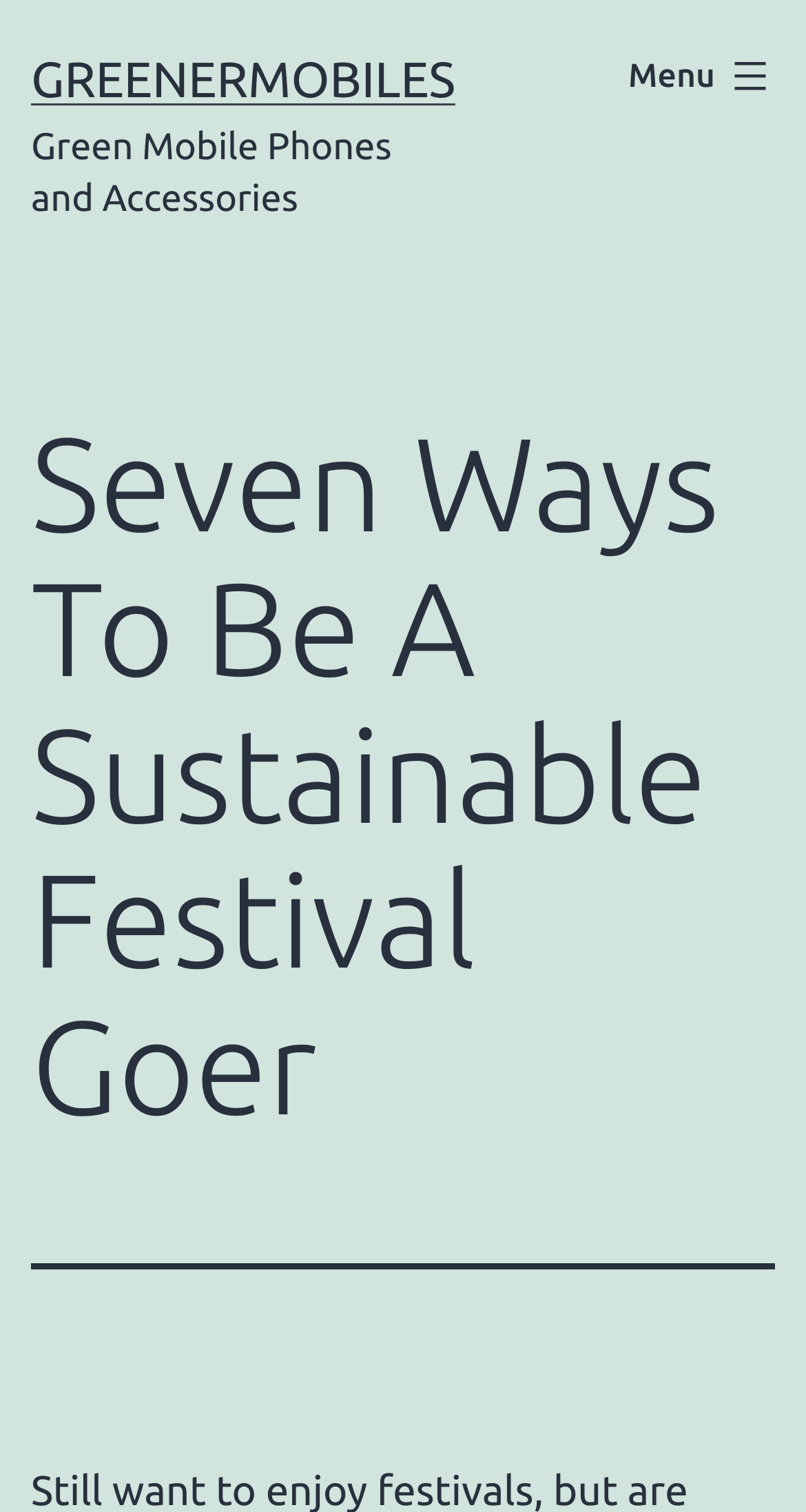Bounding box coordinates should be provided in the format (top-left x, top-left y, bottom-right x, bottom-right y) with all values between 0 and 1. Identify the bounding box for this UI element: Menu Close

[0.741, 0.021, 1.0, 0.081]